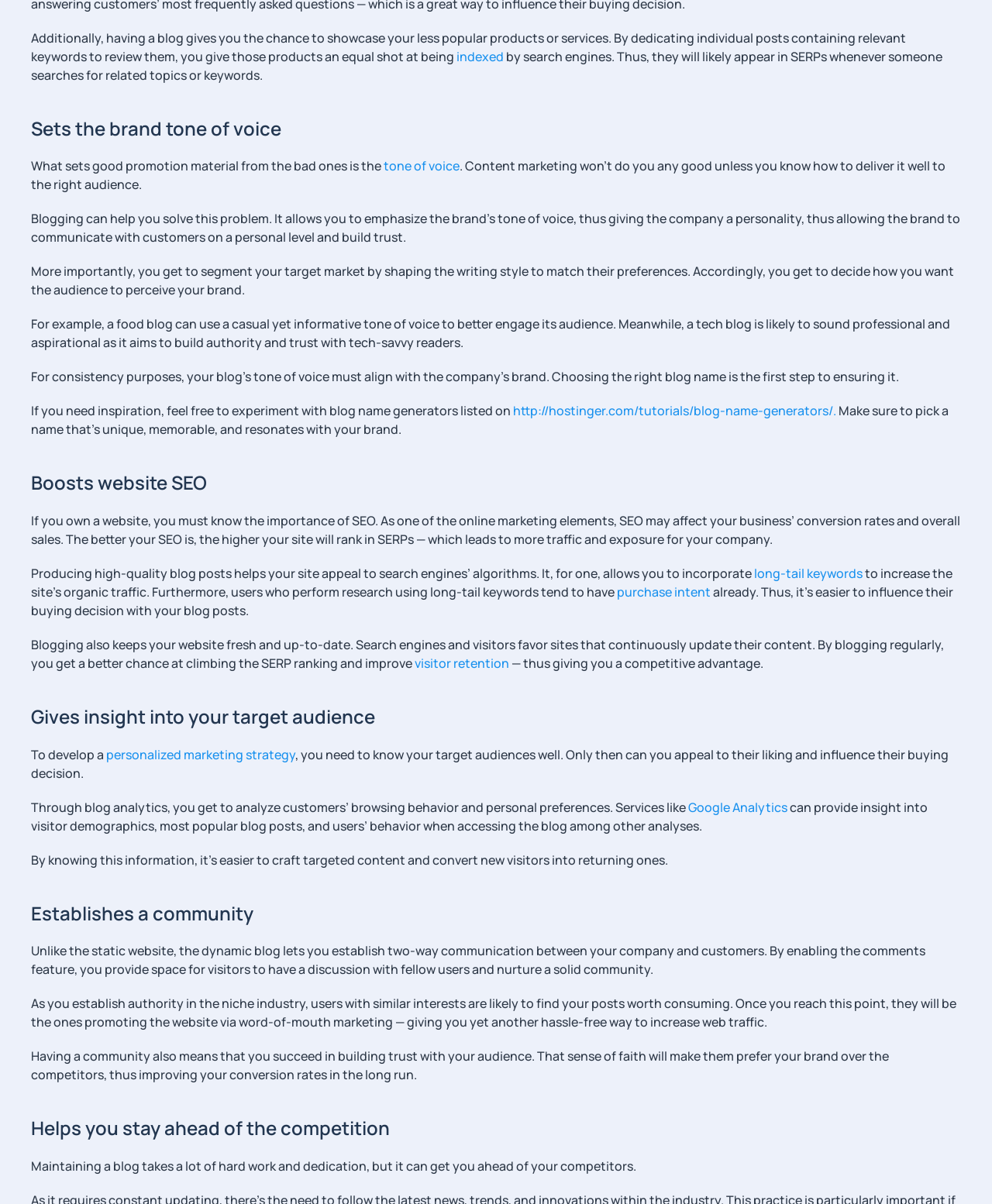Locate the bounding box coordinates of the clickable area needed to fulfill the instruction: "visit the page about Google Analytics".

[0.694, 0.663, 0.794, 0.677]